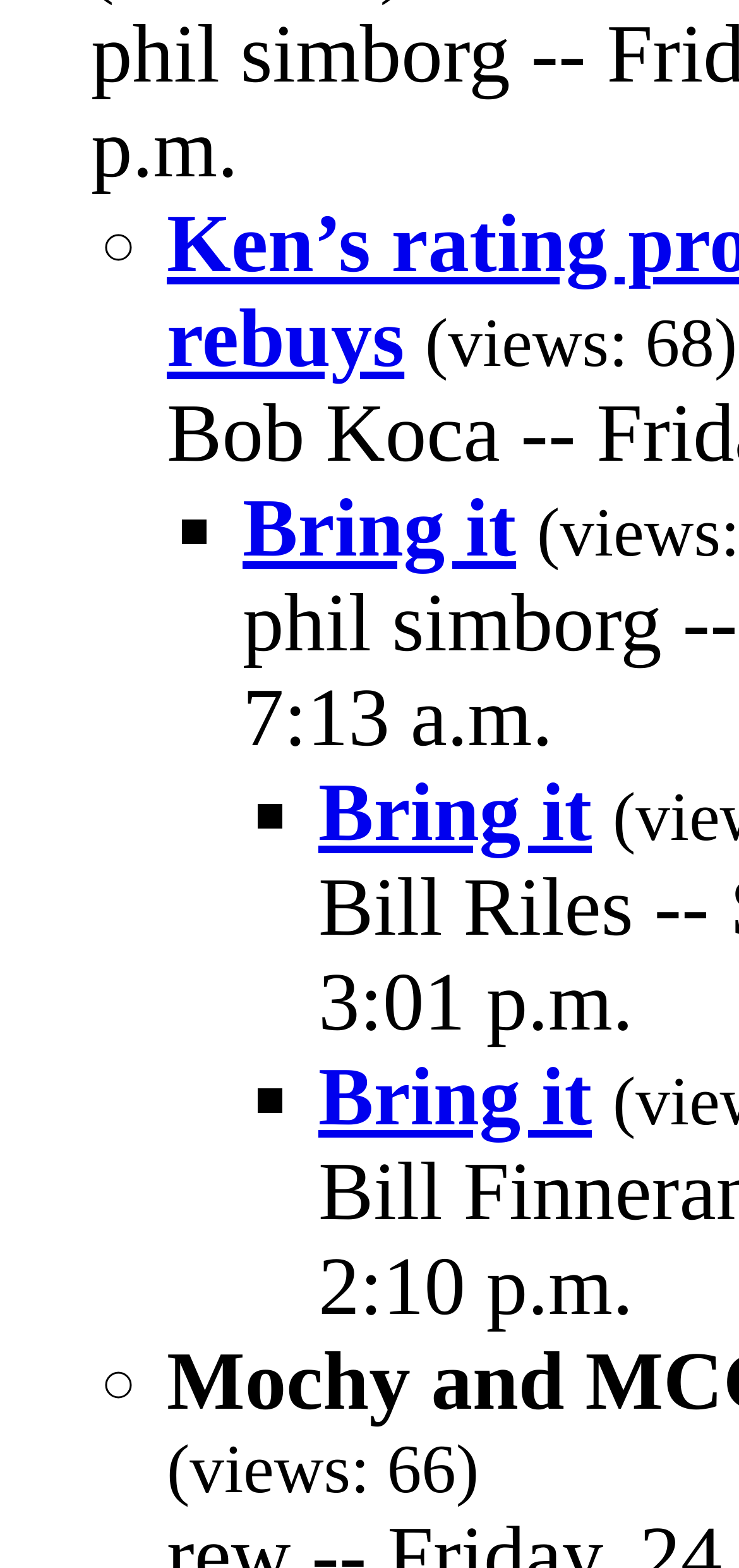Find the bounding box coordinates for the element described here: "Bring it".

[0.328, 0.308, 0.698, 0.366]